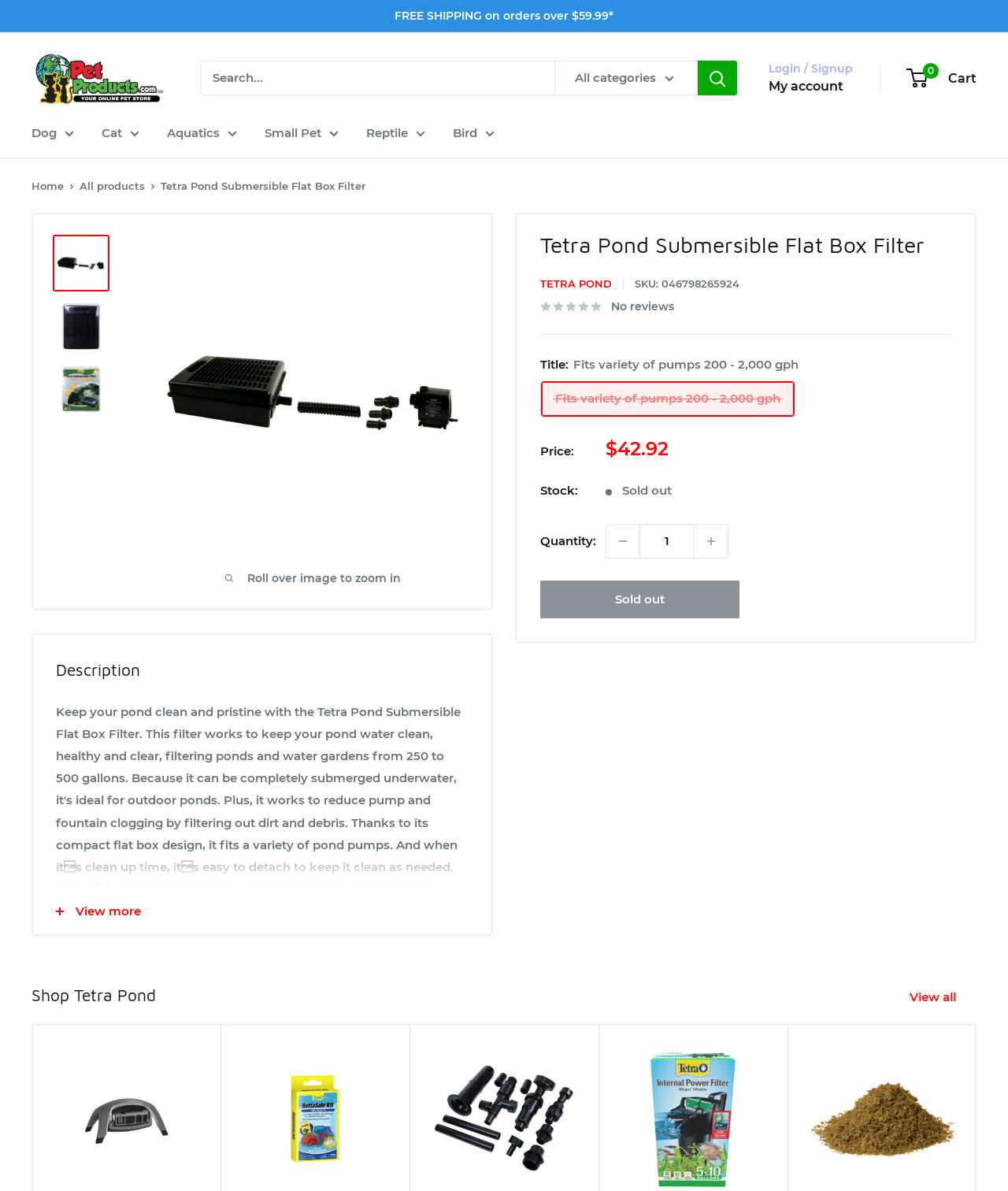What is the rating of the product?
From the image, respond with a single word or phrase.

No reviews